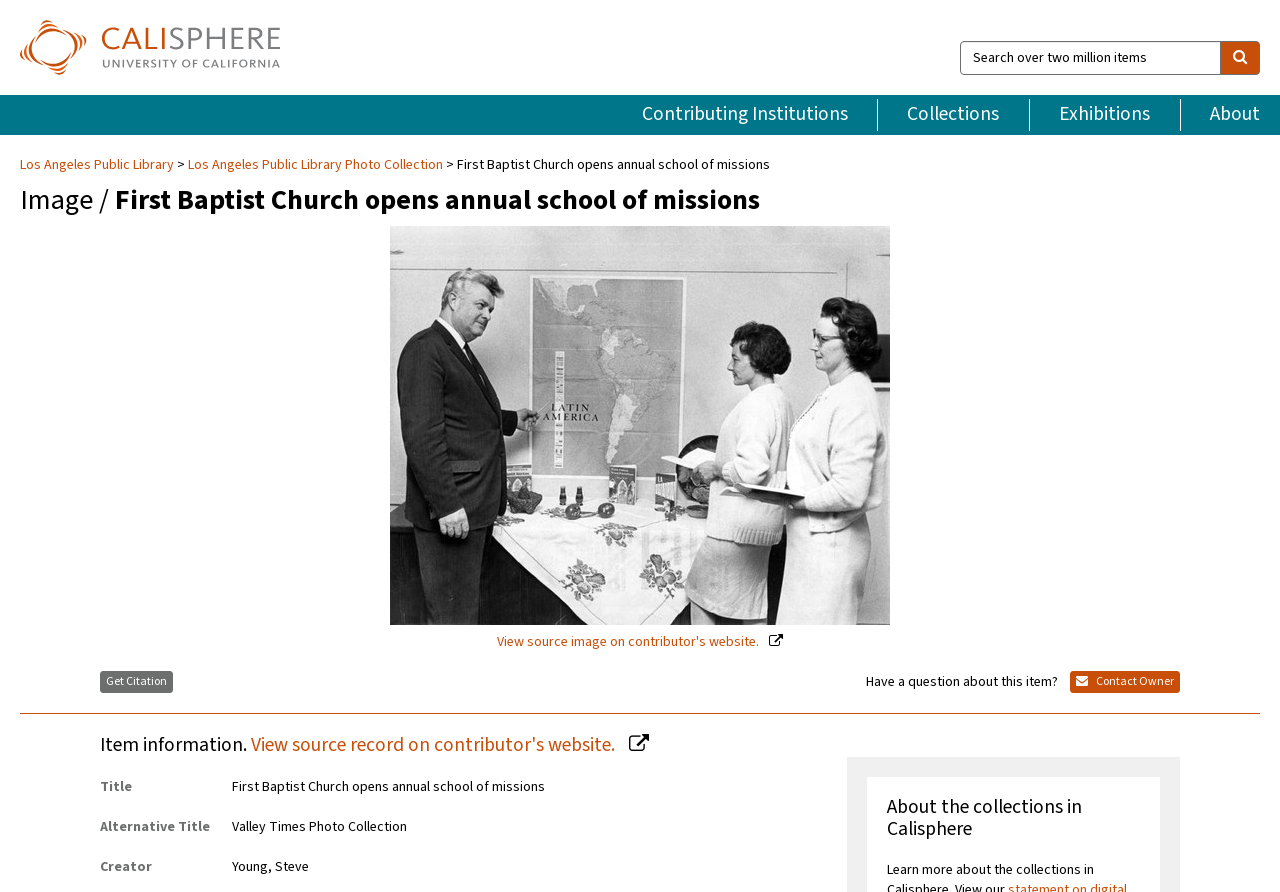Pinpoint the bounding box coordinates of the area that must be clicked to complete this instruction: "View source image on contributor's website".

[0.305, 0.253, 0.695, 0.73]